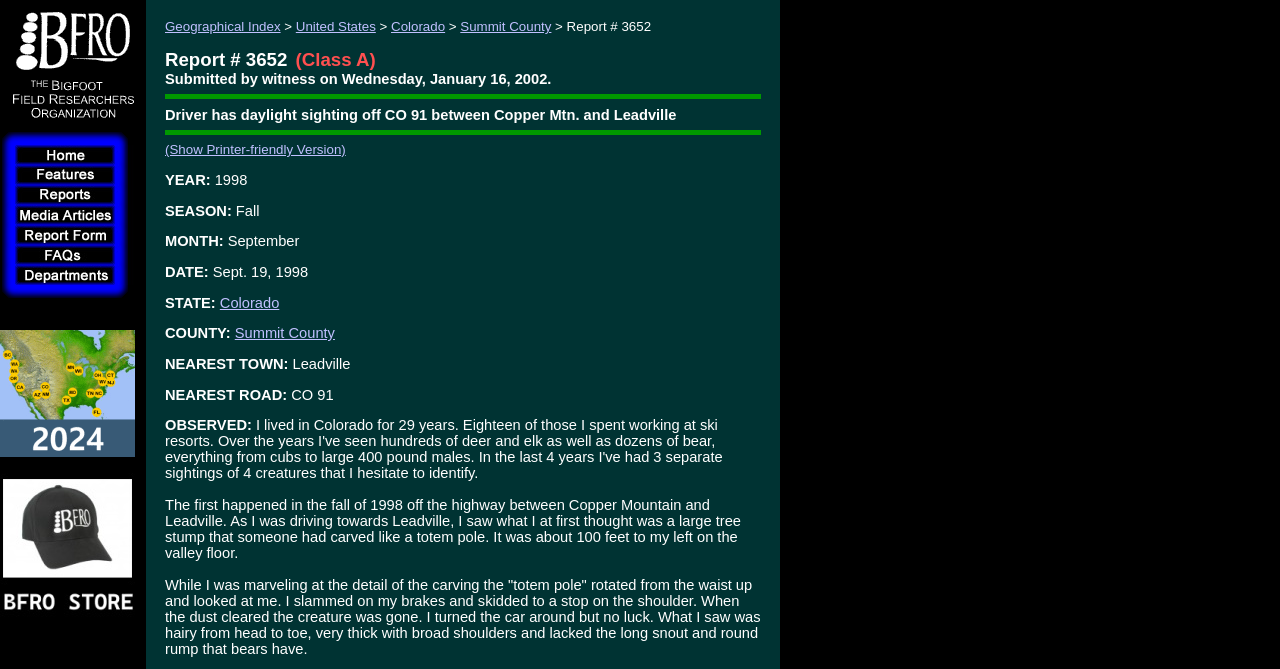Provide the bounding box coordinates for the area that should be clicked to complete the instruction: "View the Geographical Index".

[0.129, 0.028, 0.219, 0.051]